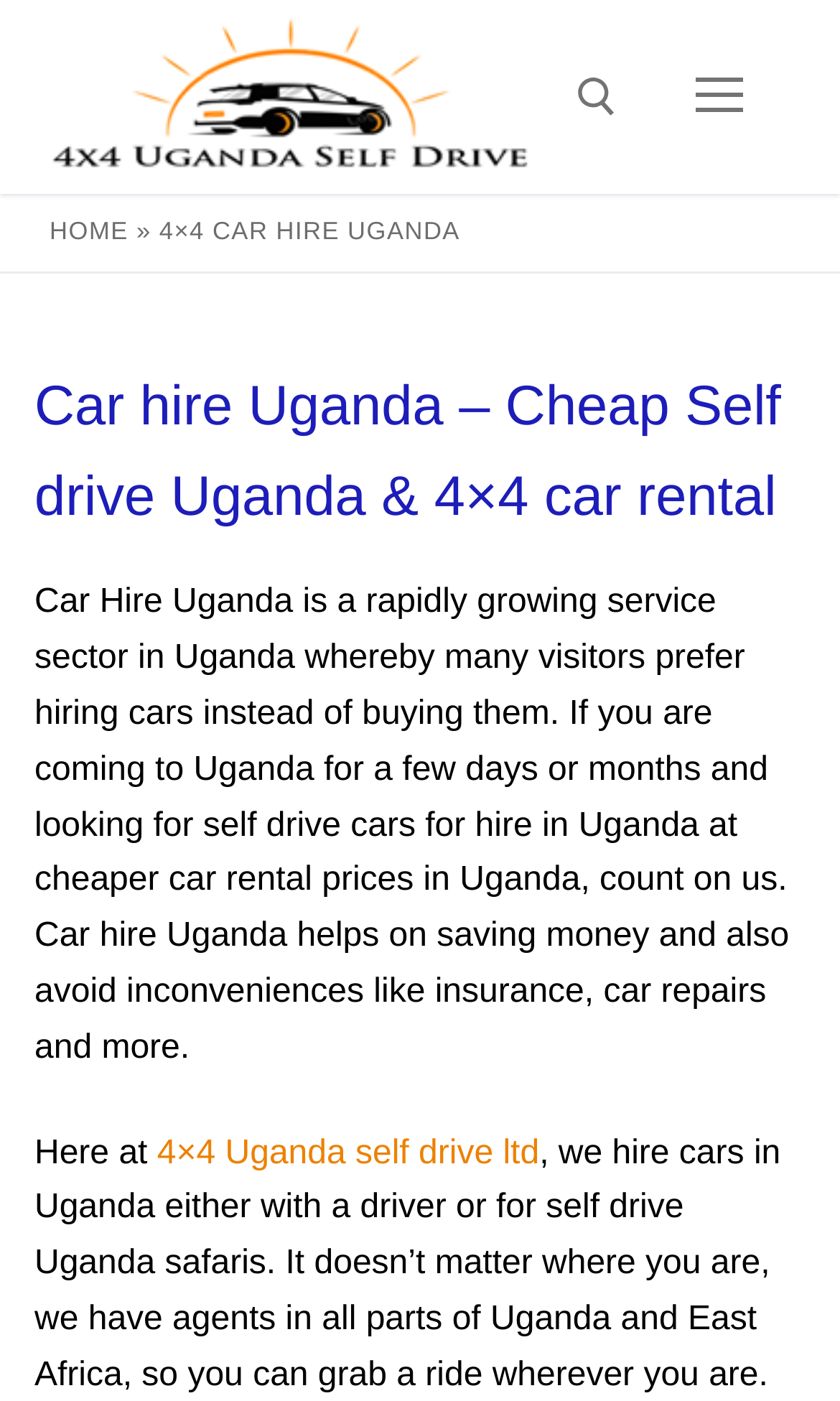What is the focus of the webpage?
Give a detailed response to the question by analyzing the screenshot.

The focus of the webpage is on car hire services in Uganda, as evident from the root element title 'Best Car hire Uganda from $40 | 4x4 car rental uganda' and the content of the webpage, which discusses car rental services and self-drive options in Uganda.